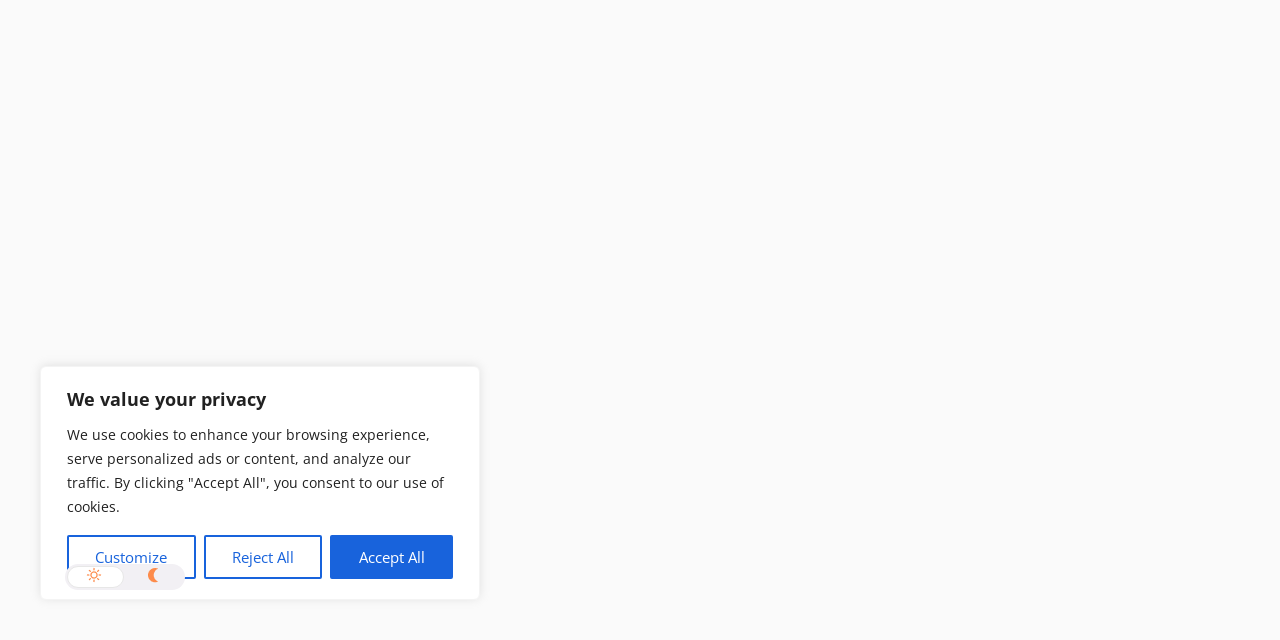Given the element description, predict the bounding box coordinates in the format (top-left x, top-left y, bottom-right x, bottom-right y), using floating point numbers between 0 and 1: Reject All

[0.159, 0.836, 0.252, 0.905]